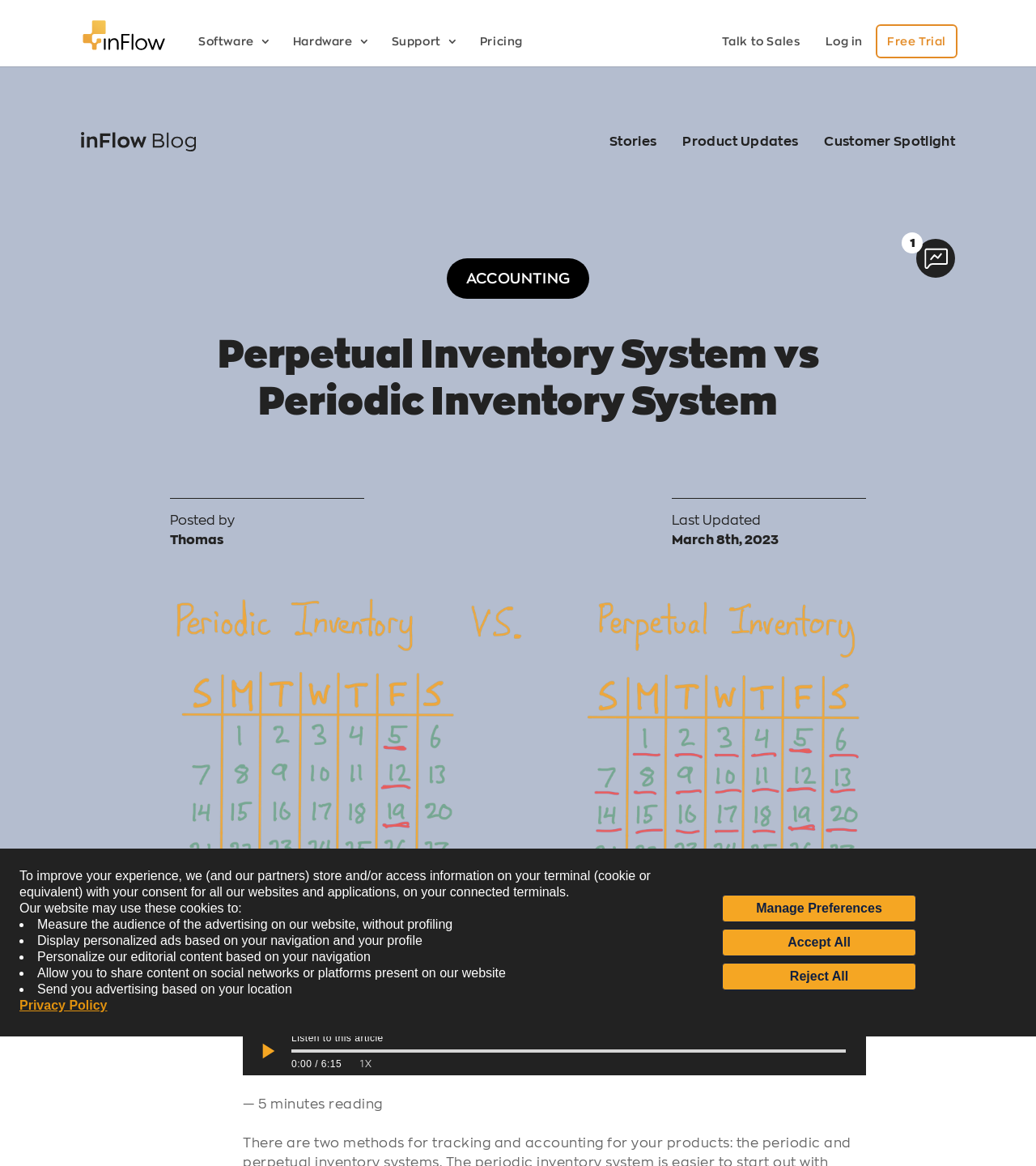Please give a succinct answer to the question in one word or phrase:
What is the name of the inventory system discussed in the article?

Perpetual Inventory System